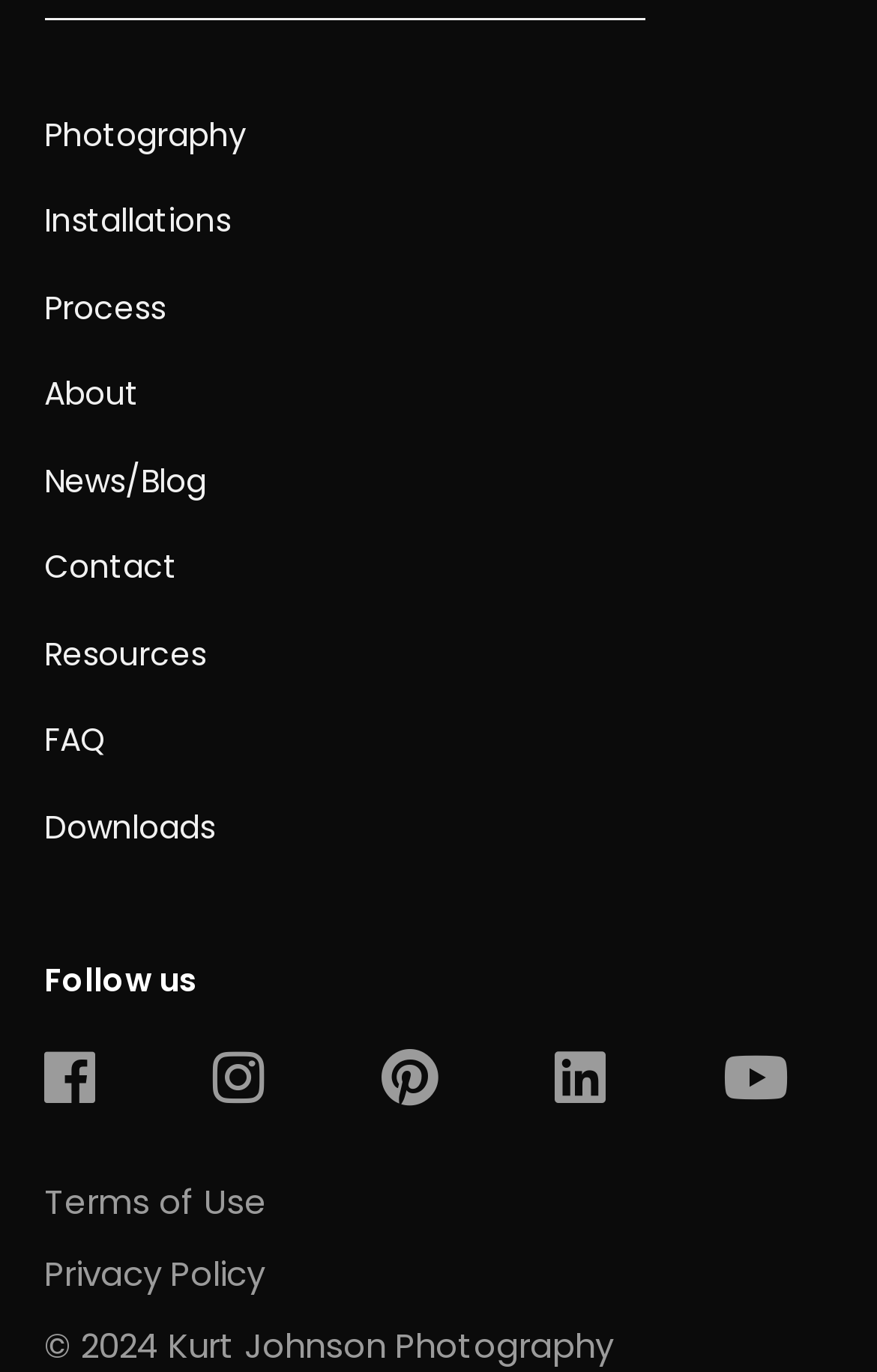Determine the bounding box coordinates of the section I need to click to execute the following instruction: "Follow on Facebook". Provide the coordinates as four float numbers between 0 and 1, i.e., [left, top, right, bottom].

[0.05, 0.766, 0.109, 0.799]